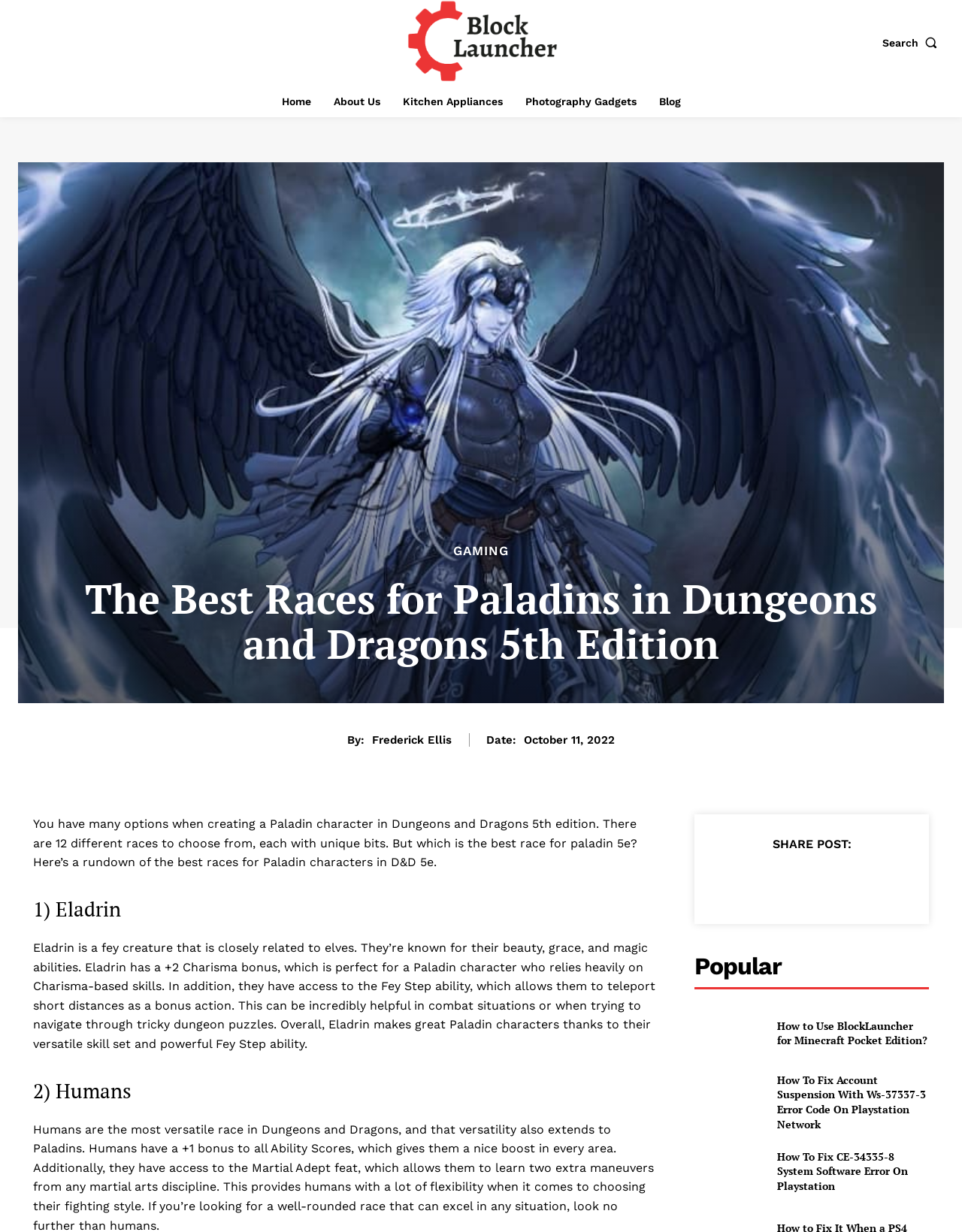Determine the bounding box coordinates of the region to click in order to accomplish the following instruction: "Share the post on social media". Provide the coordinates as four float numbers between 0 and 1, specifically [left, top, right, bottom].

[0.803, 0.679, 0.885, 0.691]